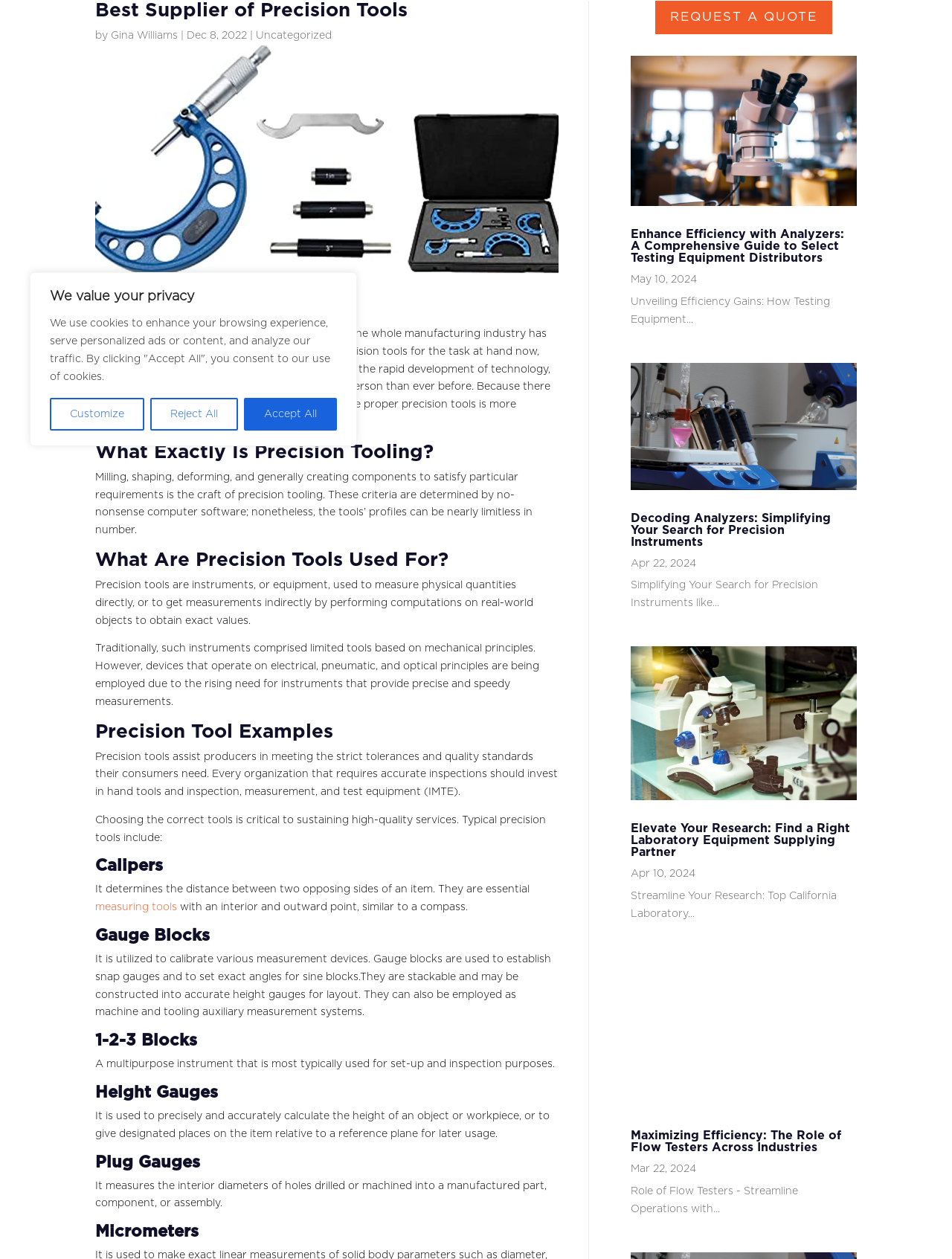Determine the bounding box for the UI element that matches this description: "alt="Dennis Beaver"".

None